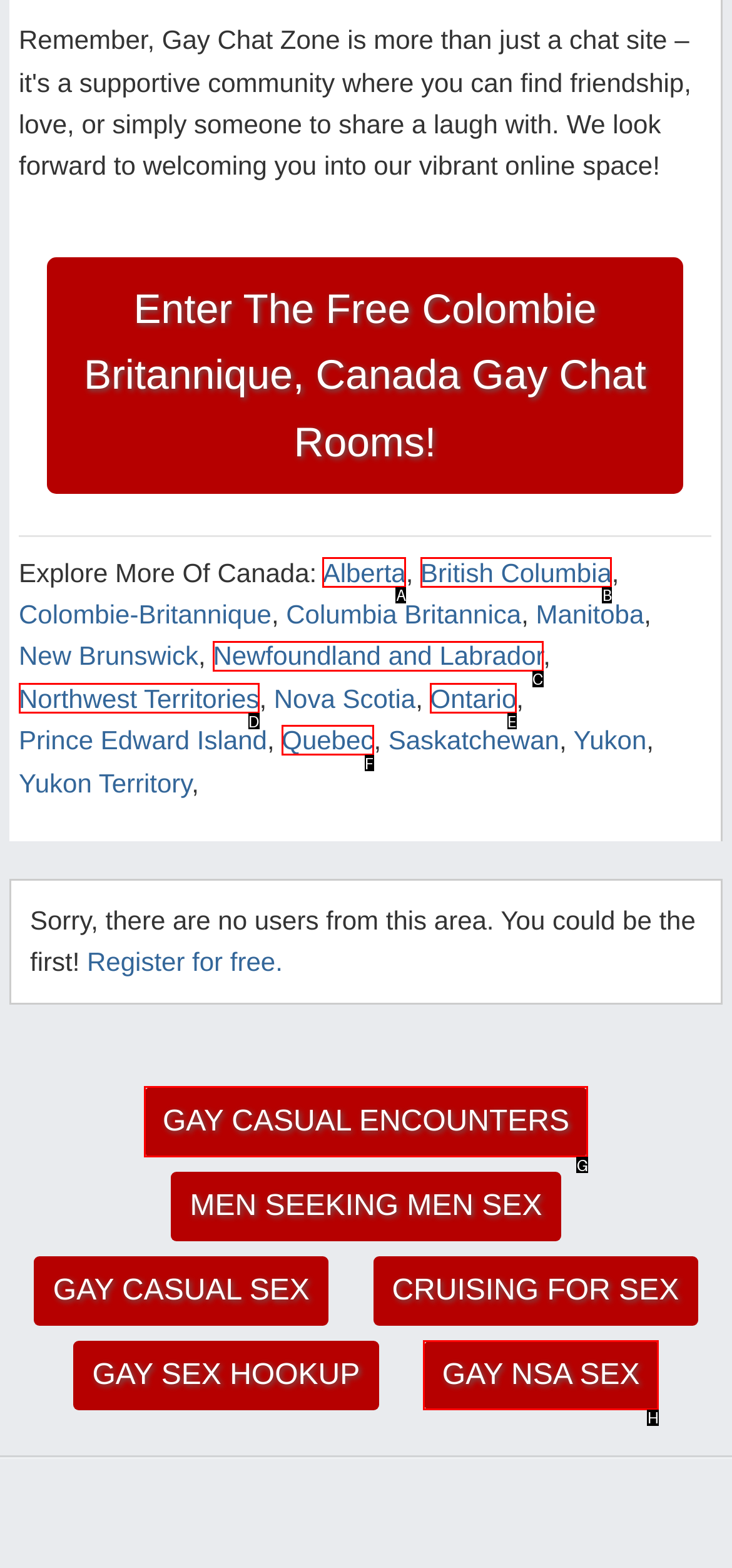Tell me the letter of the UI element I should click to accomplish the task: Browse gay casual encounters based on the choices provided in the screenshot.

G